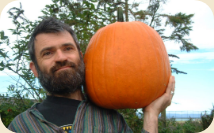What is suggested by the individual's attire?
Answer the question with detailed information derived from the image.

The individual is wearing a casual, striped shirt, which suggests a hands-on, rural lifestyle, implying that he is involved in agricultural activities.